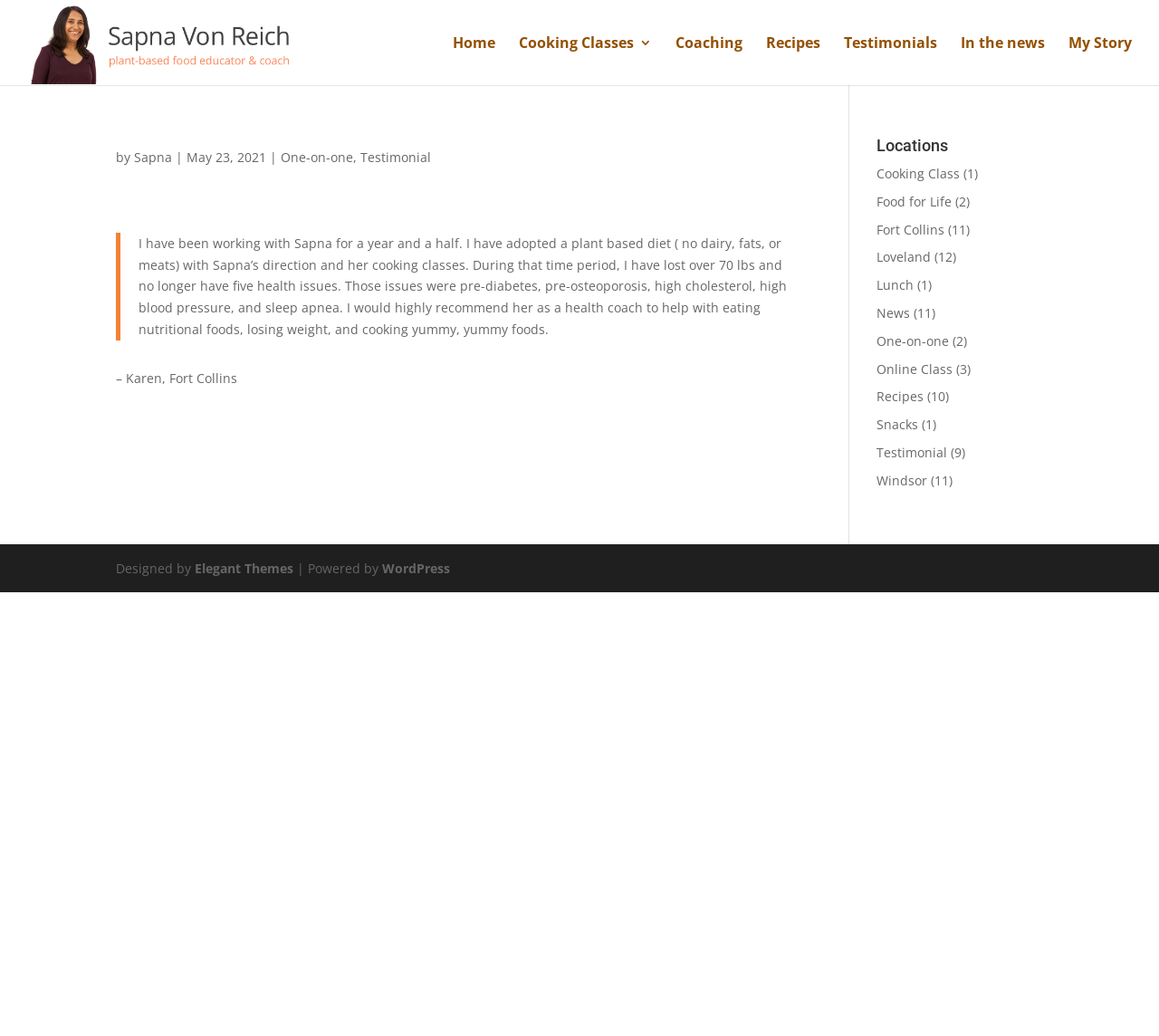Produce an extensive caption that describes everything on the webpage.

This webpage is about Sapna Von Reich, a plant-based food educator and coach. At the top, there is a logo image and a link with the same name. Below the logo, there is a navigation menu with links to different sections of the website, including Home, Cooking Classes, Coaching, Recipes, Testimonials, In the news, and My Story.

The main content of the webpage is an article with a heading and a blockquote. The heading appears to be a title or a subtitle, and the blockquote contains a testimonial from a client named Karen, who has lost over 70 pounds and no longer has five health issues after working with Sapna for a year and a half.

To the right of the article, there is a section with a heading "Locations" and several links to different locations, including Cooking Class, Food for Life, Fort Collins, Loveland, Lunch, News, One-on-one, Online Class, Recipes, Snacks, Testimonial, and Windsor. Each link has a number in parentheses, indicating the number of related items.

At the bottom of the webpage, there is a footer section with a copyright notice and links to the website's designer, Elegant Themes, and the content management system, WordPress.